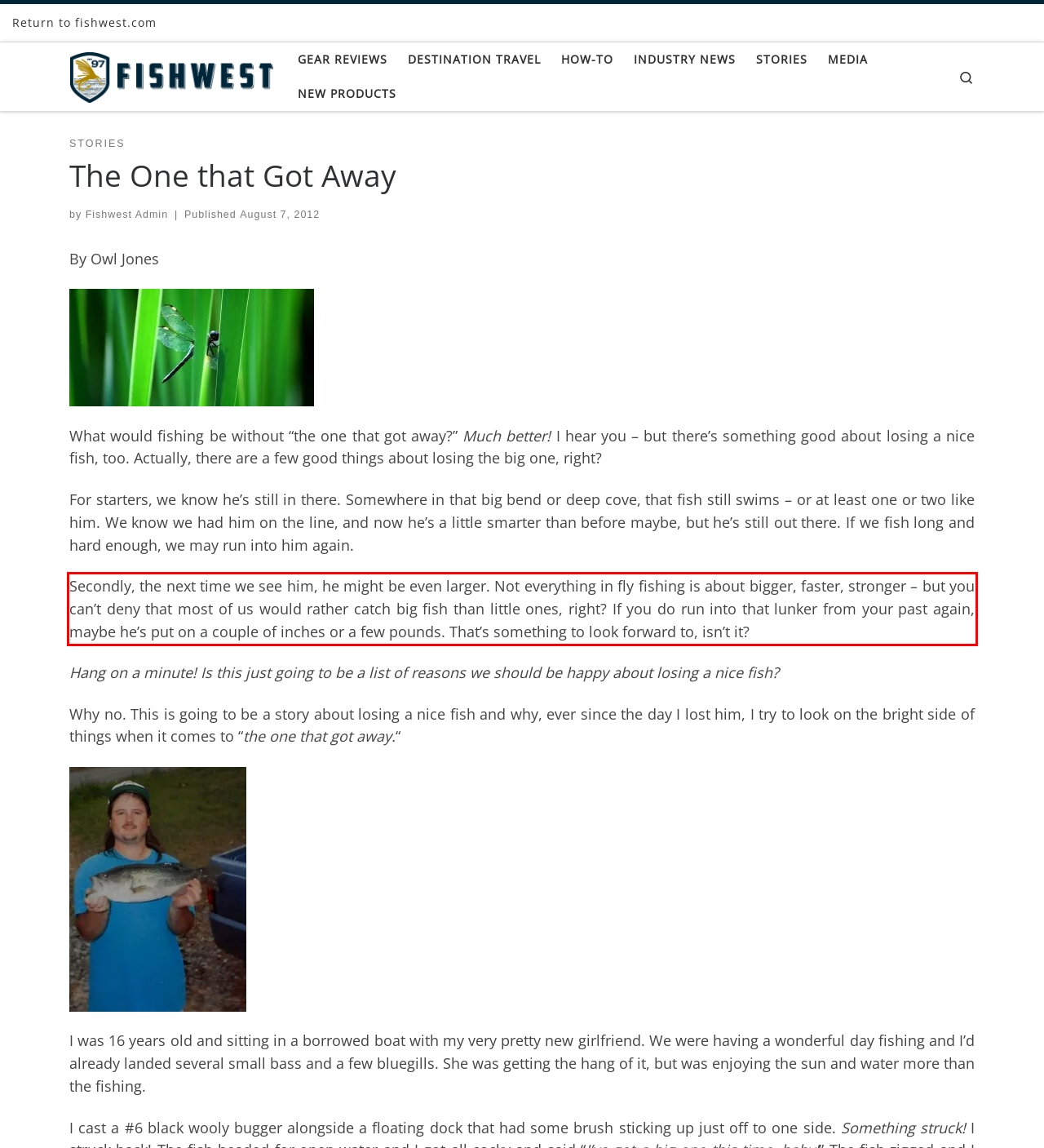Please take the screenshot of the webpage, find the red bounding box, and generate the text content that is within this red bounding box.

Secondly, the next time we see him, he might be even larger. Not everything in fly fishing is about bigger, faster, stronger – but you can’t deny that most of us would rather catch big fish than little ones, right? If you do run into that lunker from your past again, maybe he’s put on a couple of inches or a few pounds. That’s something to look forward to, isn’t it?